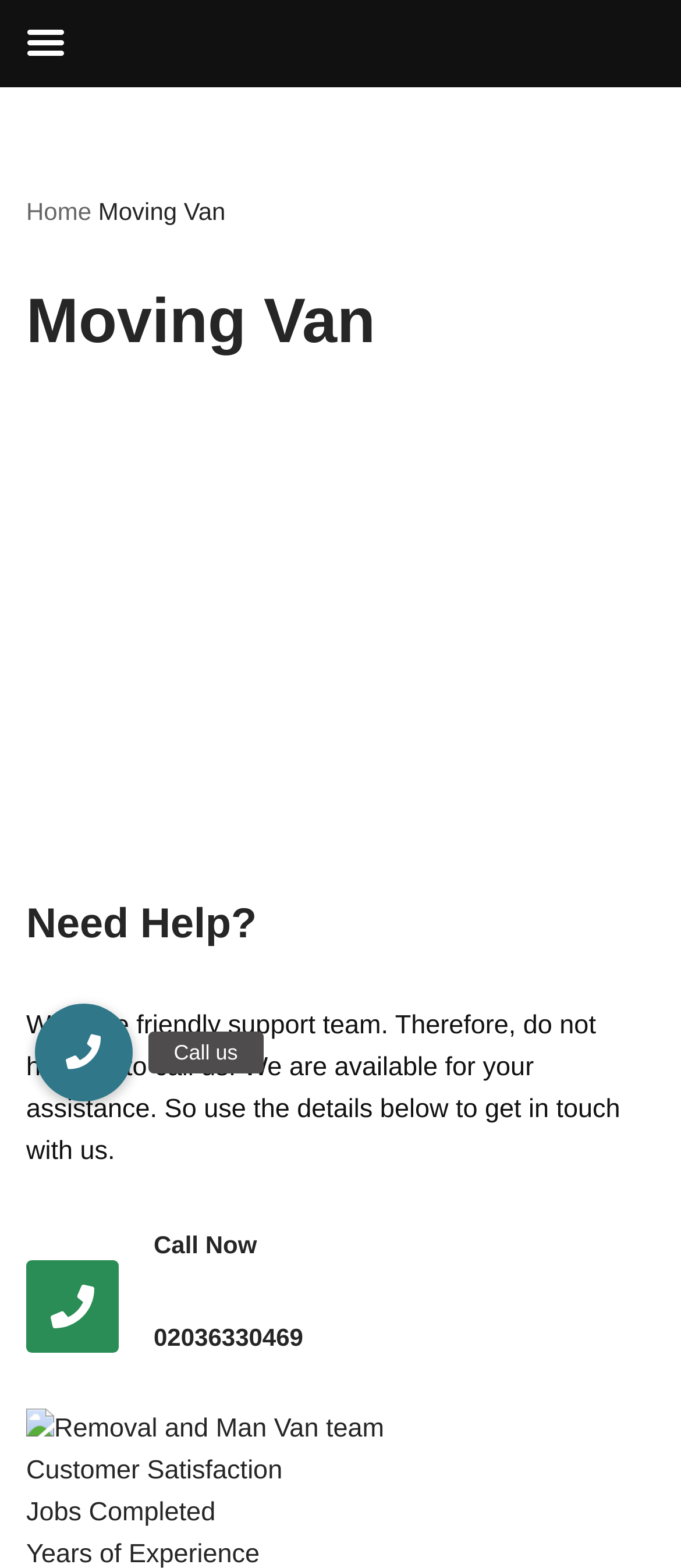Use a single word or phrase to answer the following:
How can I contact the company for assistance?

Call 02036330469